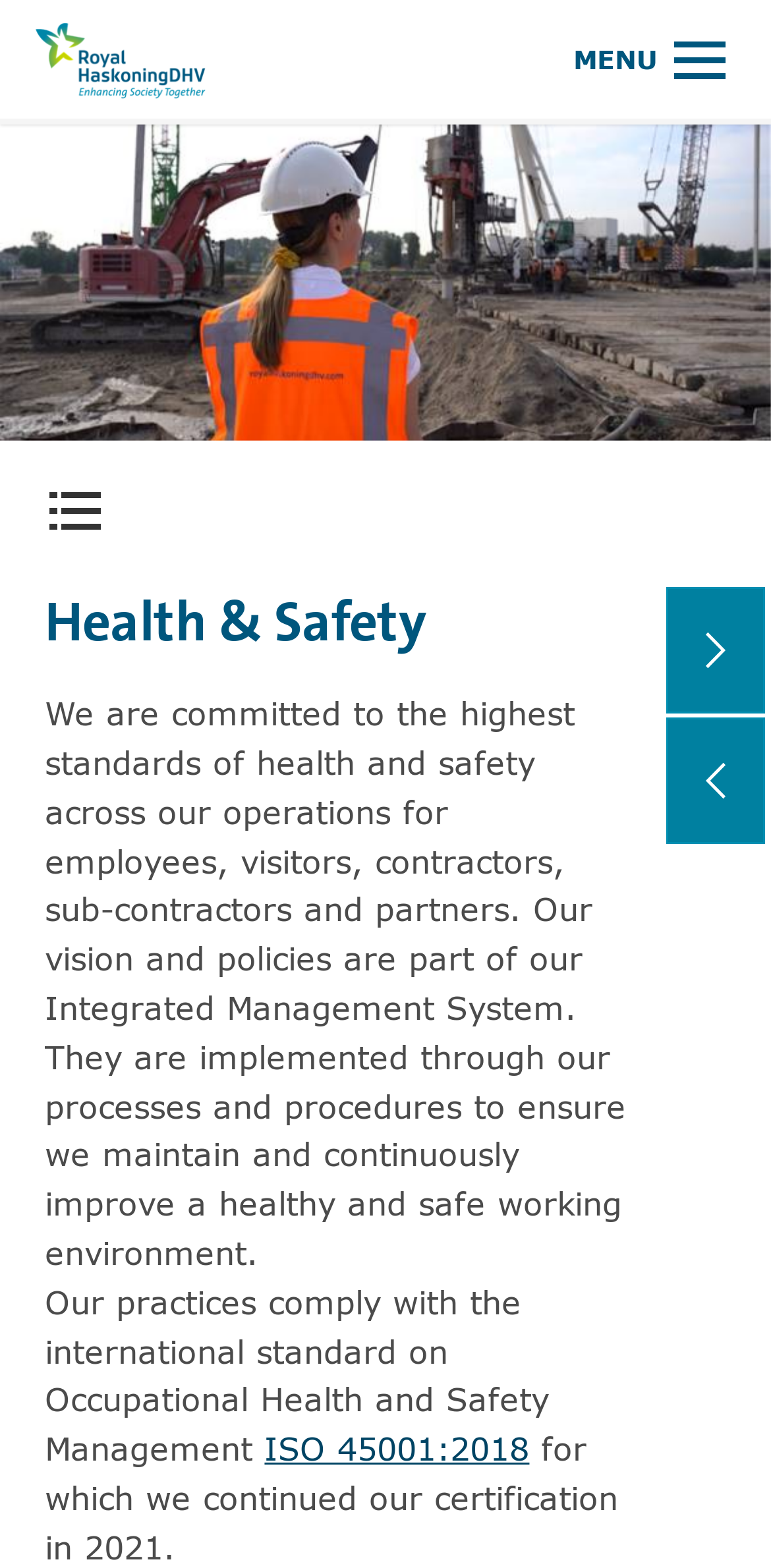Elaborate on the different components and information displayed on the webpage.

The webpage is about Health and Safety at Royal HaskoningDHV, with a focus on the company's commitment to high standards of health and safety across its operations. 

At the top of the page, there is a navigation section that spans the entire width, containing a link to the company's main website and a button to open or close the main menu. 

Below the navigation section, there is a button to open the content menu, which is positioned on the left side of the page. This menu contains a header with the title "Health & Safety" and a paragraph of text that describes the company's vision and policies on health and safety. 

The text explains that the company's health and safety practices are part of its Integrated Management System and are implemented through its processes and procedures to ensure a healthy and safe working environment. 

Further down, there is a statement about the company's practices complying with the international standard on Occupational Health and Safety Management, specifically ISO 45001:2018, for which the company continued its certification in 2021. 

On the right side of the page, there are two links: "Next: Risk Management" and "Previous: Integrity", which suggest that this webpage is part of a series of pages related to the company's policies and practices.